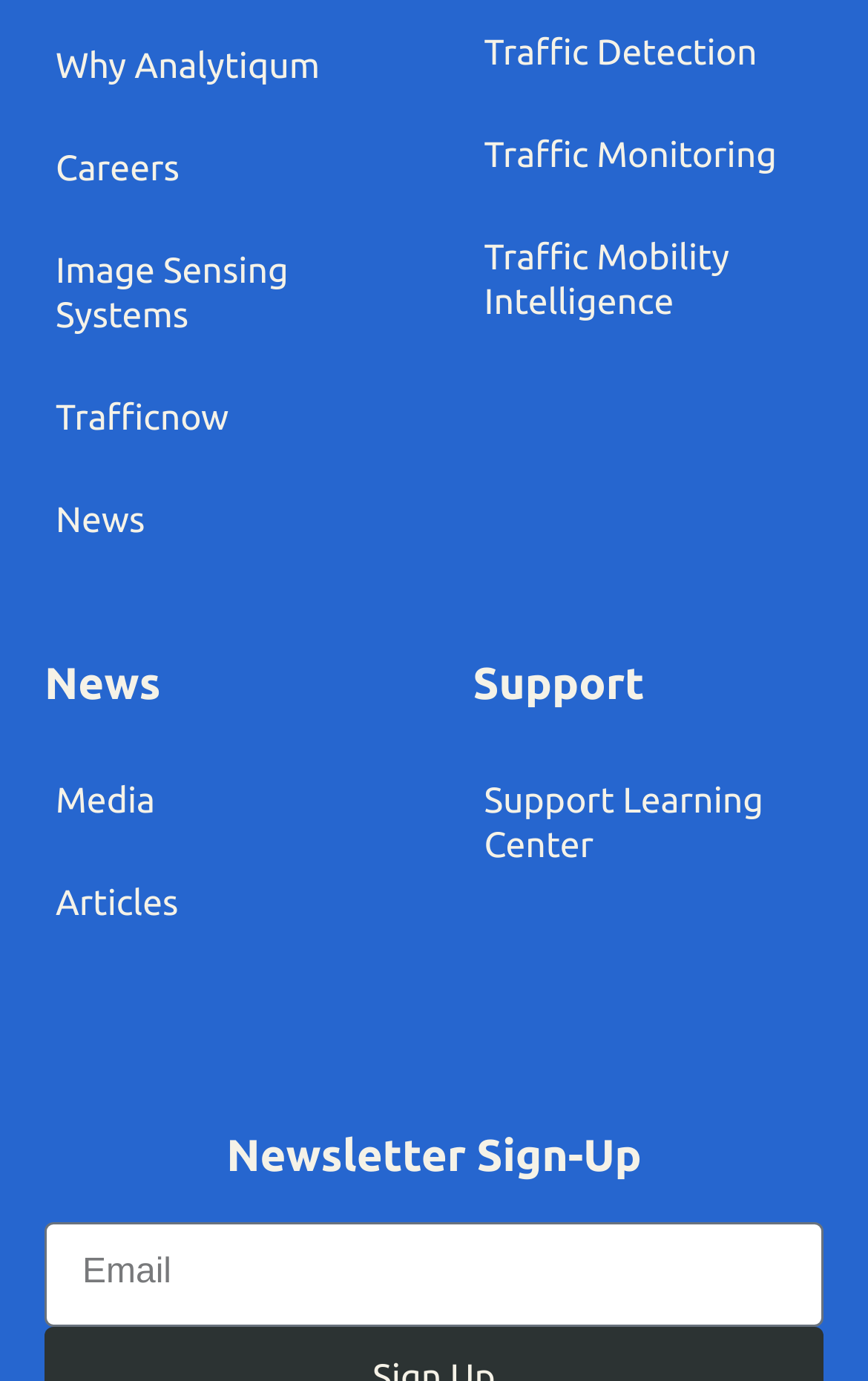Provide a brief response in the form of a single word or phrase:
How many headings are there on the webpage?

3